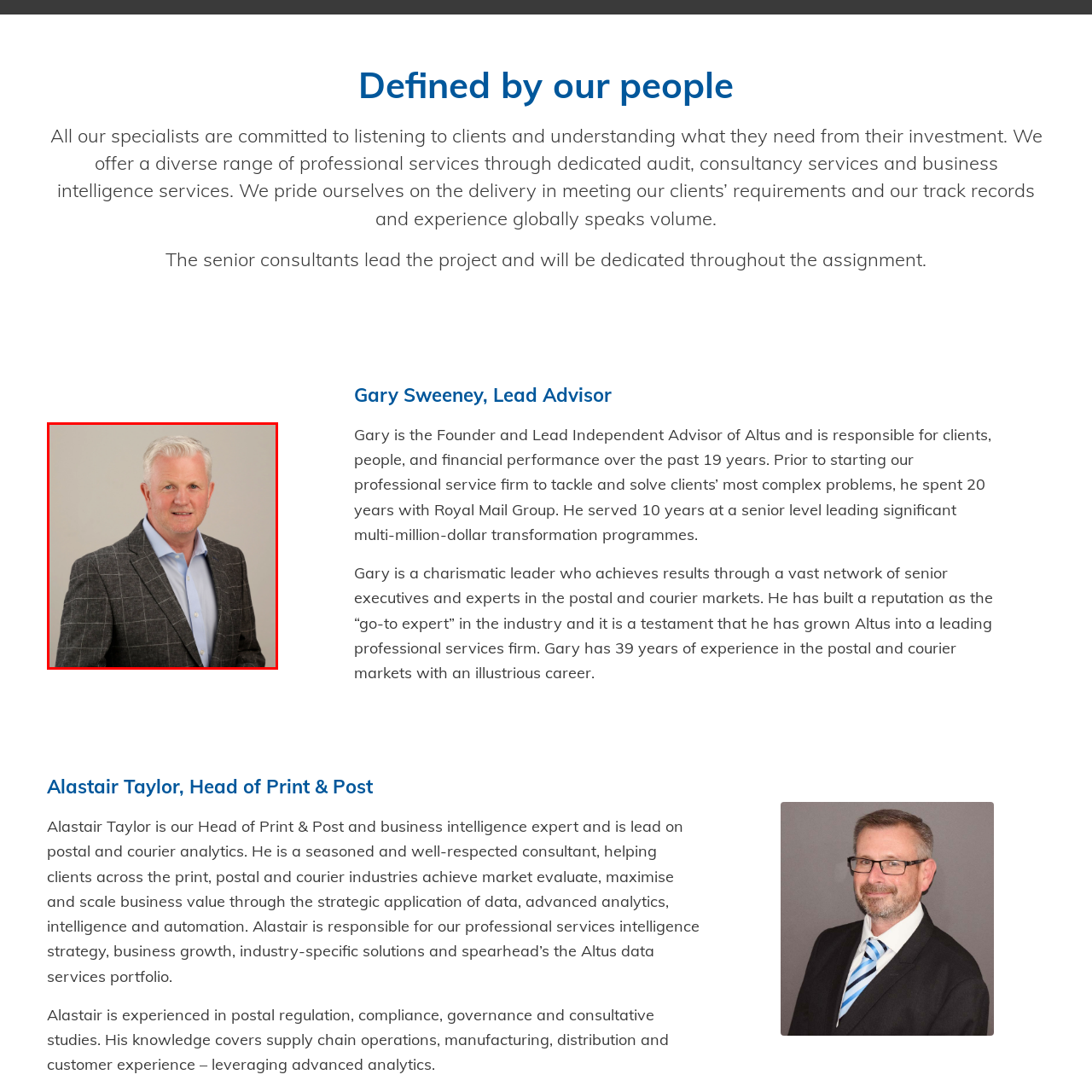How many years of experience does Gary have?
Study the image framed by the red bounding box and answer the question in detail, relying on the visual clues provided.

According to the caption, Gary Sweeney has over 39 years of experience in the postal and courier markets, which is stated in the description of his background.